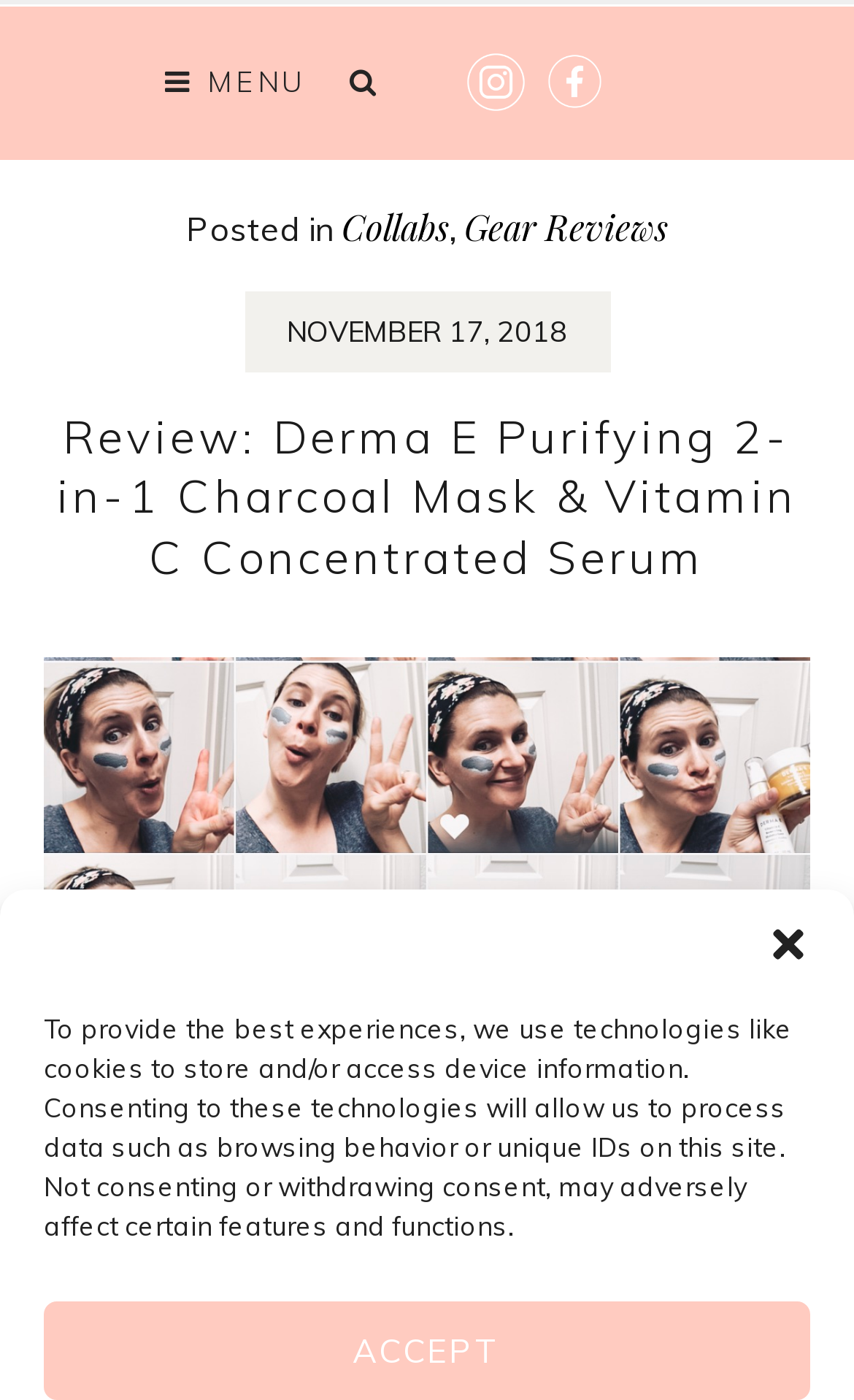Provide a short answer to the following question with just one word or phrase: What is the brand of the face masks mentioned?

Derma E